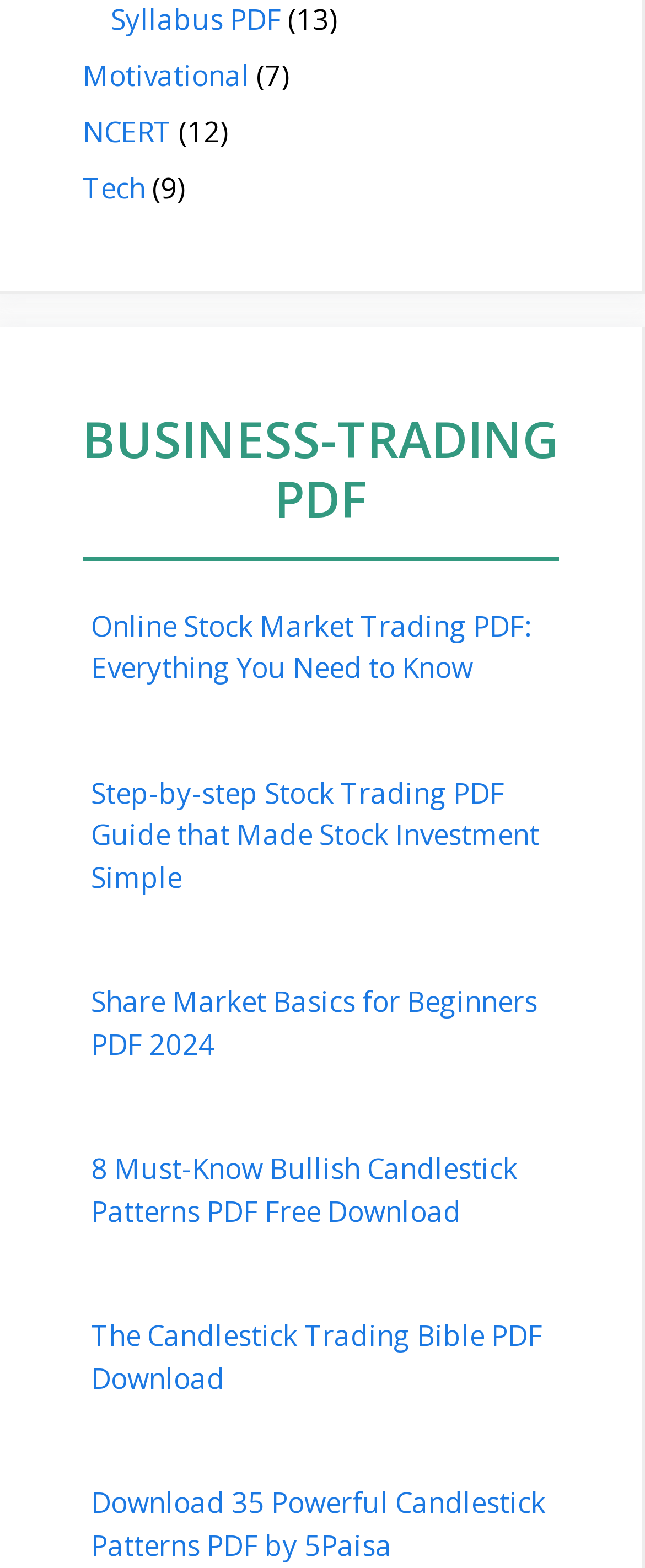How many articles are listed on this webpage? From the image, respond with a single word or brief phrase.

5